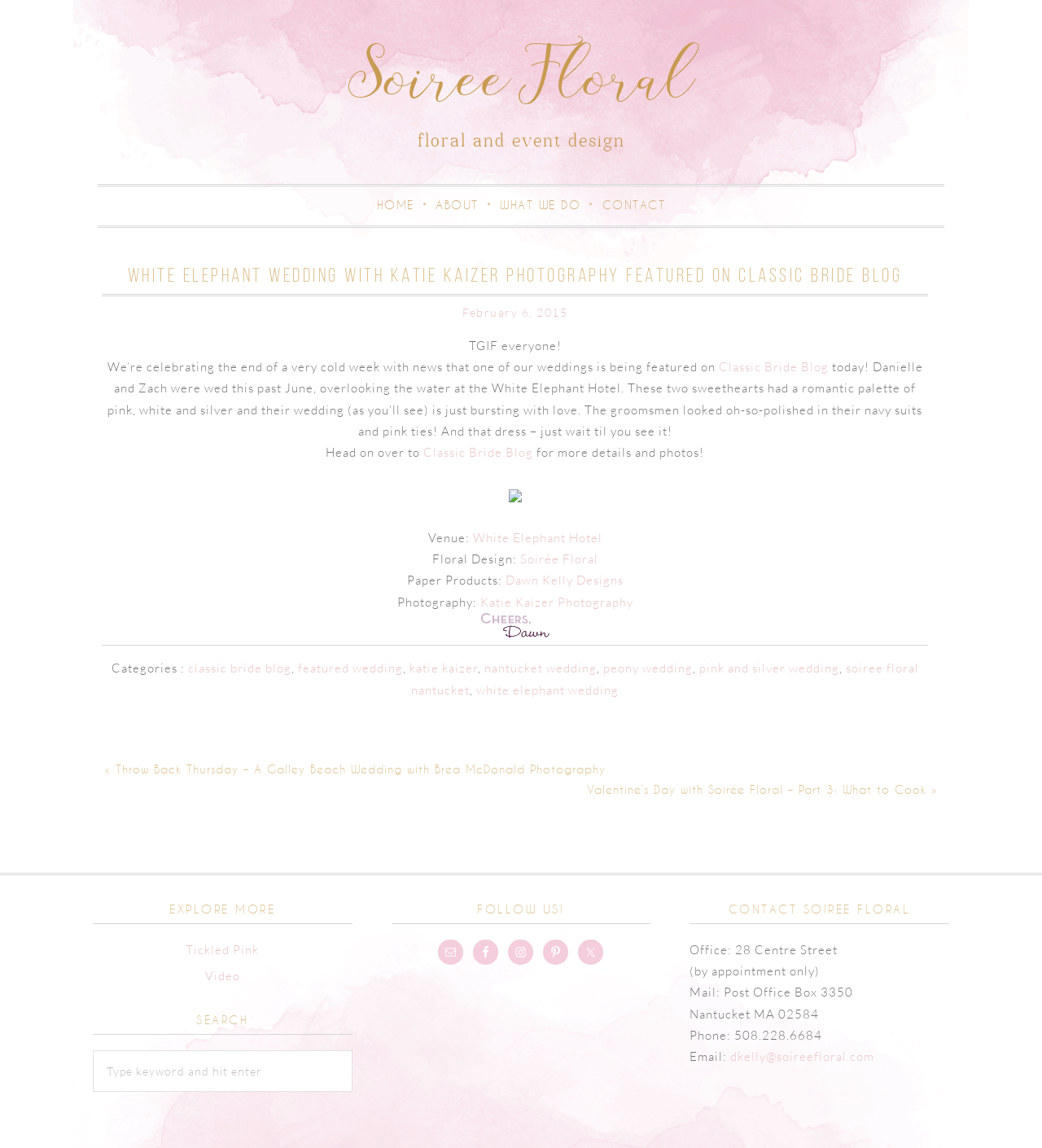Please indicate the bounding box coordinates of the element's region to be clicked to achieve the instruction: "Follow Soiree Floral on Facebook". Provide the coordinates as four float numbers between 0 and 1, i.e., [left, top, right, bottom].

[0.454, 0.818, 0.479, 0.84]